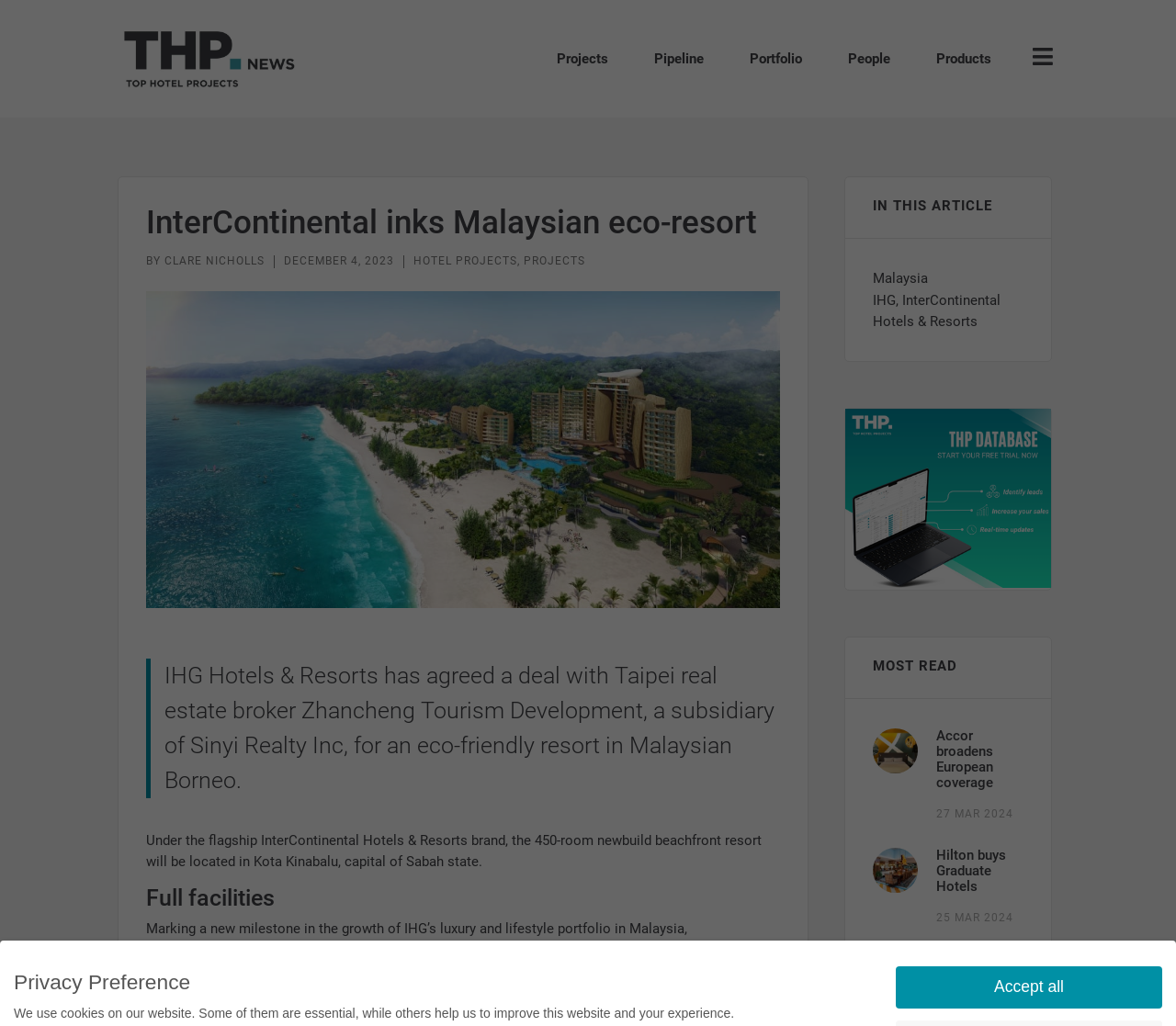Offer a detailed explanation of the webpage layout and contents.

This webpage is about a news article from THP News, with the title "InterContinental inks Malaysian eco-resort". At the top, there are six links to different sections of the website, including "Projects", "Pipeline", "Portfolio", "People", and "Products". Next to these links, there is a button with no label.

Below the title, there is a heading with the same title as the webpage, followed by the author's name, "CLARE NICHOLLS", and the date "DECEMBER 4, 2023". There are two links, "HOTEL PROJECTS" and "PROJECTS", and a figure with no description.

The main article starts with a paragraph describing IHG Hotels & Resorts' deal with Zhancheng Tourism Development to build an eco-friendly resort in Malaysian Borneo. The resort will be located in Kota Kinabalu, capital of Sabah state, and will have 450 rooms. The article continues with more details about the resort, including its facilities and expected opening date in Q1 2027.

On the right side of the article, there is a section titled "IN THIS ARTICLE" with links to related topics, including "Malaysia", "IHG", and "InterContinental Hotels & Resorts". Below this section, there is a link to another article, and an image with no description.

Further down the page, there is a section titled "MOST READ" with three articles, each with a heading and a link to the full article. The articles are about Accor broadening its European coverage, Hilton buying Graduate Hotels, and Hilton building its residence brand.

At the bottom of the page, there is a section about privacy preferences, with a heading and a paragraph explaining the use of cookies on the website. There is also a button to "Accept all" cookies.